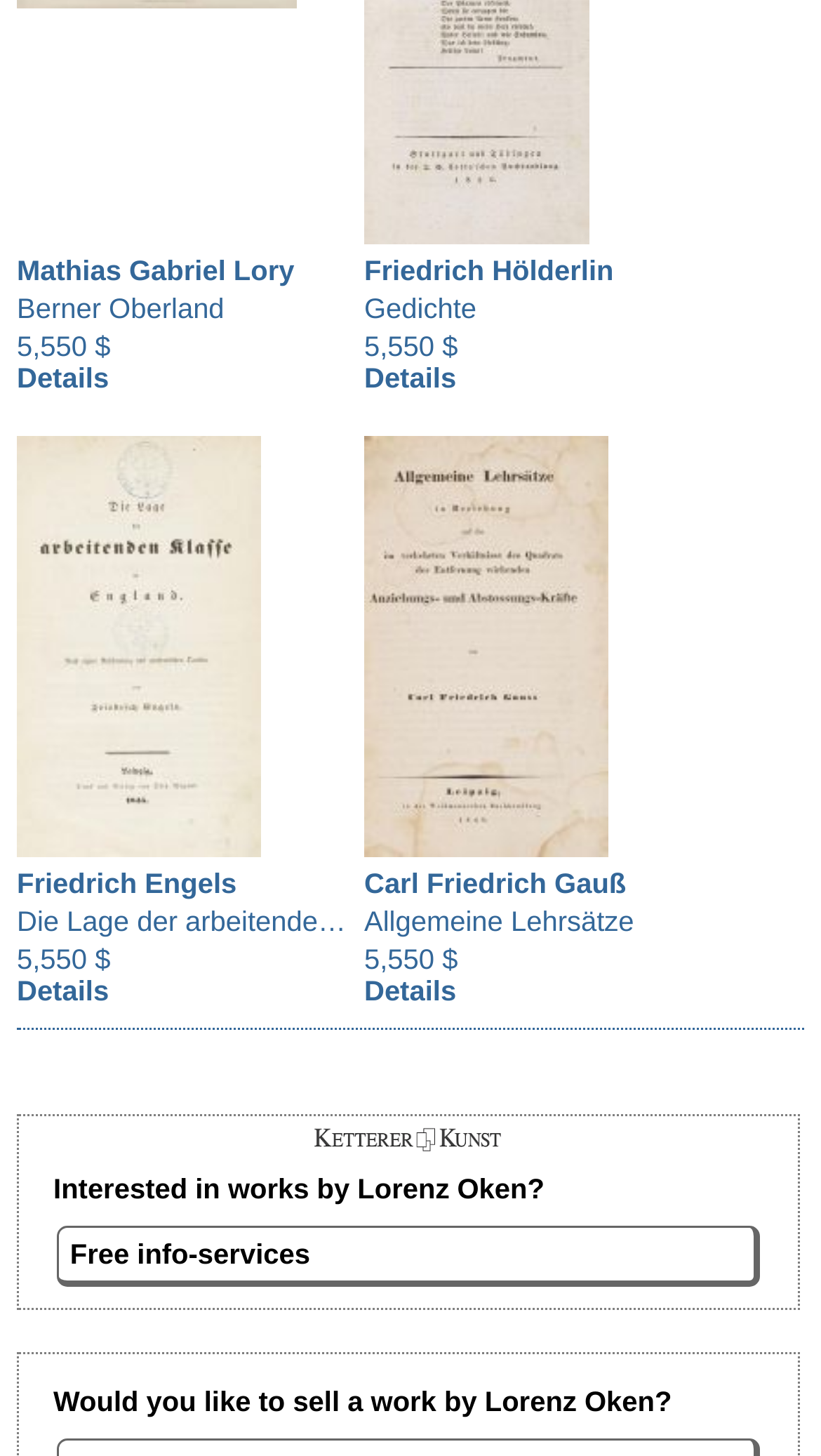Specify the bounding box coordinates of the region I need to click to perform the following instruction: "Get free info-services". The coordinates must be four float numbers in the range of 0 to 1, i.e., [left, top, right, bottom].

[0.07, 0.841, 0.926, 0.883]